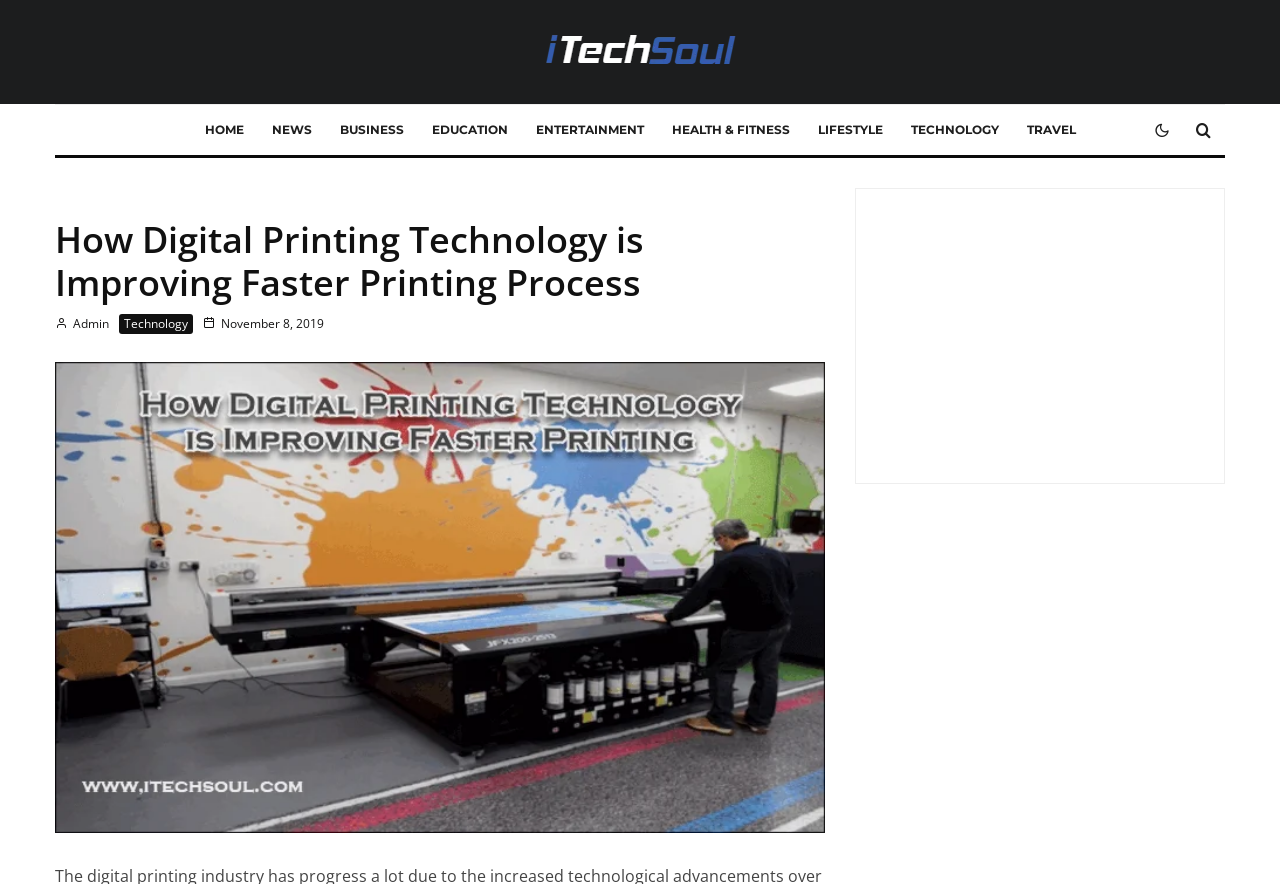Please specify the bounding box coordinates of the area that should be clicked to accomplish the following instruction: "go to Admin page". The coordinates should consist of four float numbers between 0 and 1, i.e., [left, top, right, bottom].

[0.043, 0.357, 0.085, 0.376]